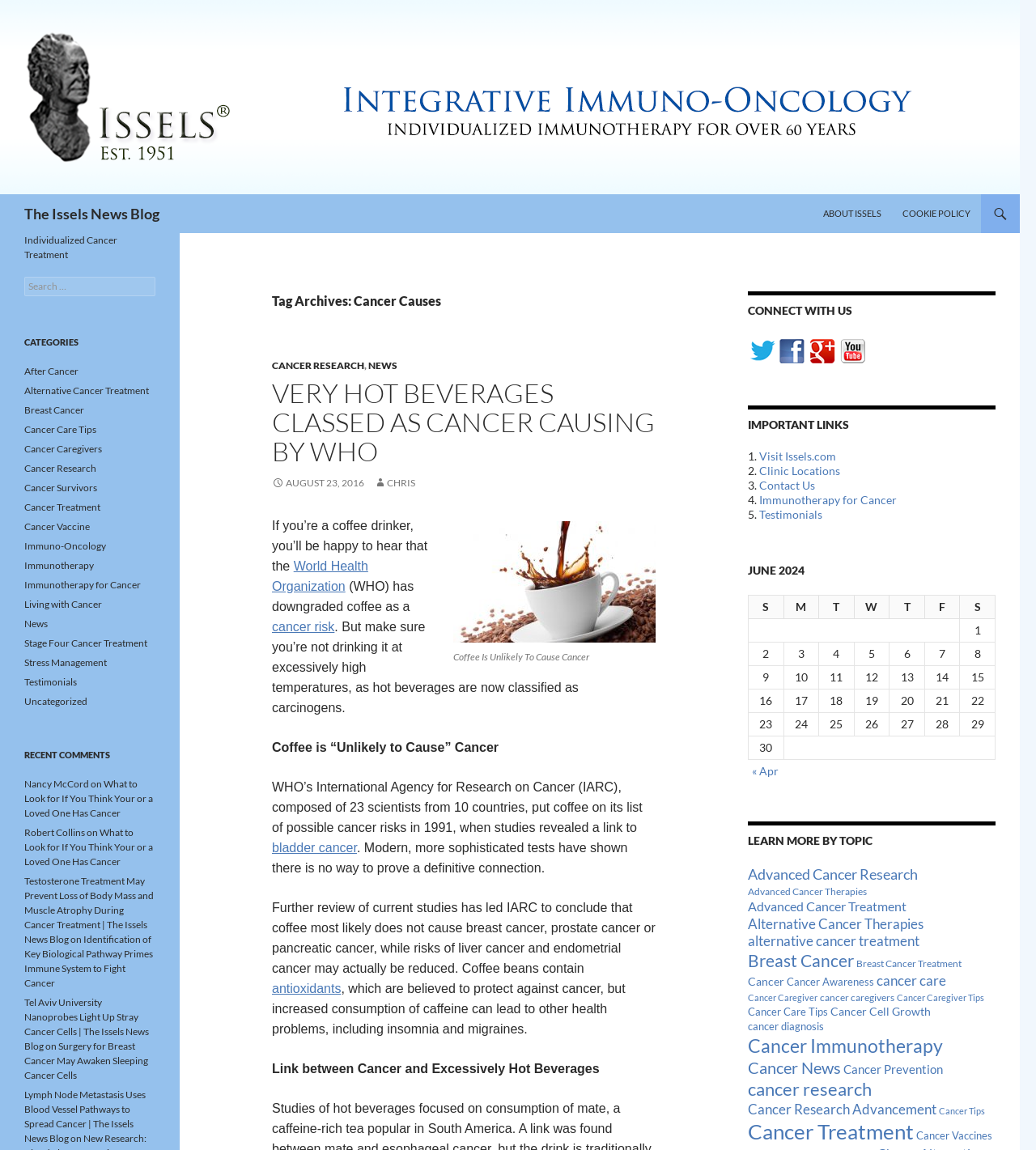Give the bounding box coordinates for the element described by: "Cancer Treatment".

[0.023, 0.436, 0.097, 0.446]